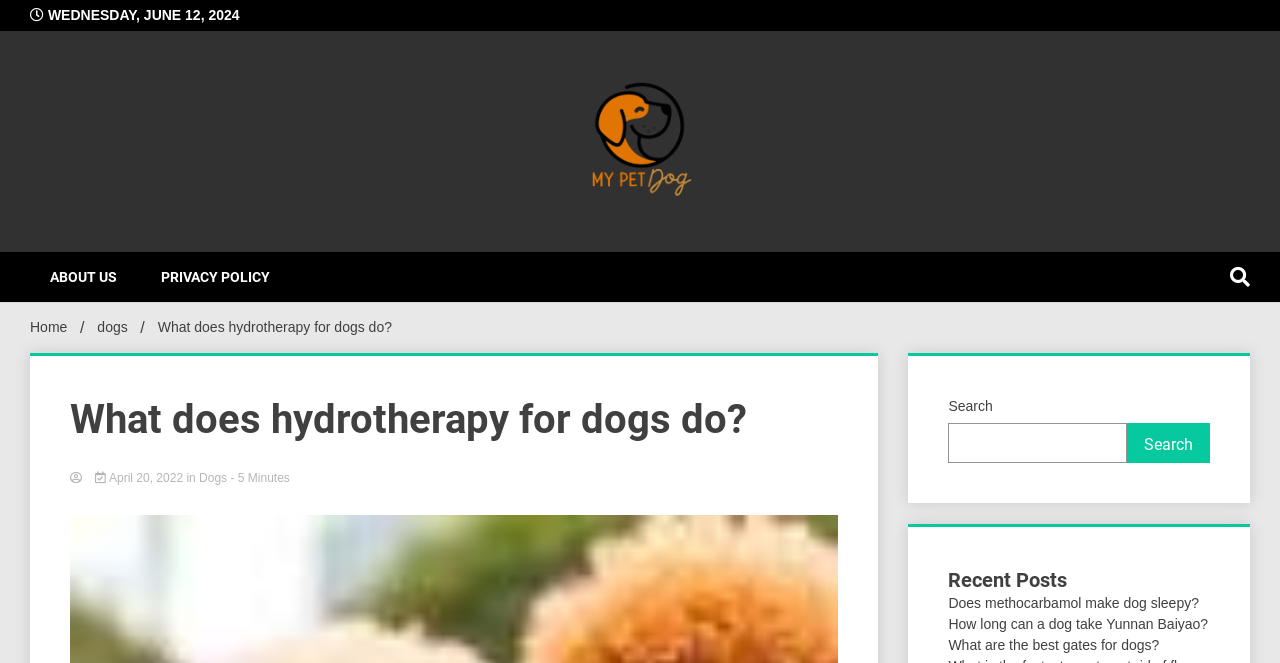Please specify the bounding box coordinates of the region to click in order to perform the following instruction: "Visit the Home page".

[0.023, 0.481, 0.053, 0.505]